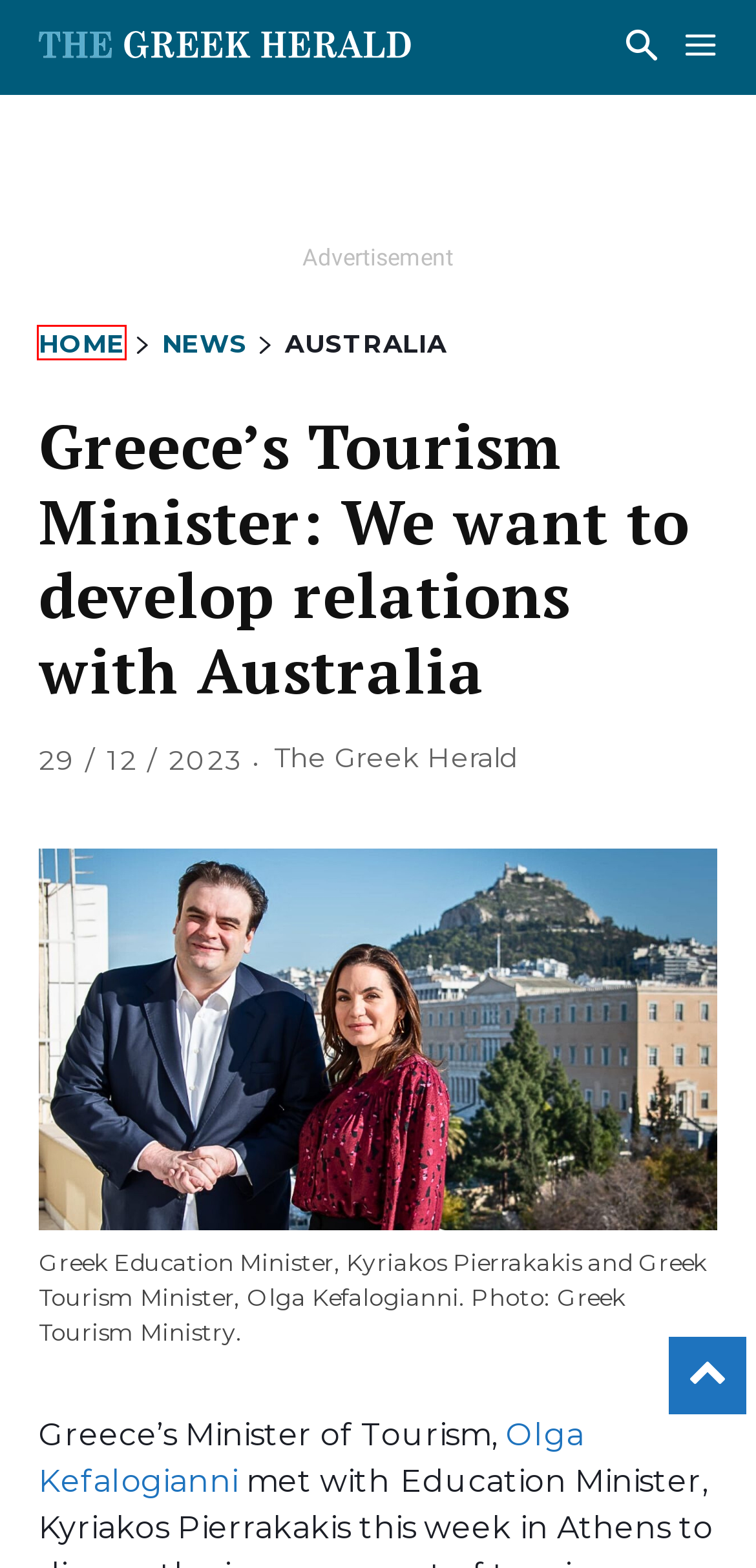You are given a screenshot depicting a webpage with a red bounding box around a UI element. Select the description that best corresponds to the new webpage after clicking the selected element. Here are the choices:
A. Can Islamocentric Turkey find its European footing? – The Greek Herald
B. Associations Archives – The Greek Herald
C. History Archives – The Greek Herald
D. Greece's new government officially sworn in – The Greek Herald
E. Greek-owned ship struck by explosion in Black Sea – The The Greek Herald
F. The Greek Herald, Author at The Greek Herald
G. Home – The Greek Herald
H. Health Archives – The Greek Herald

G